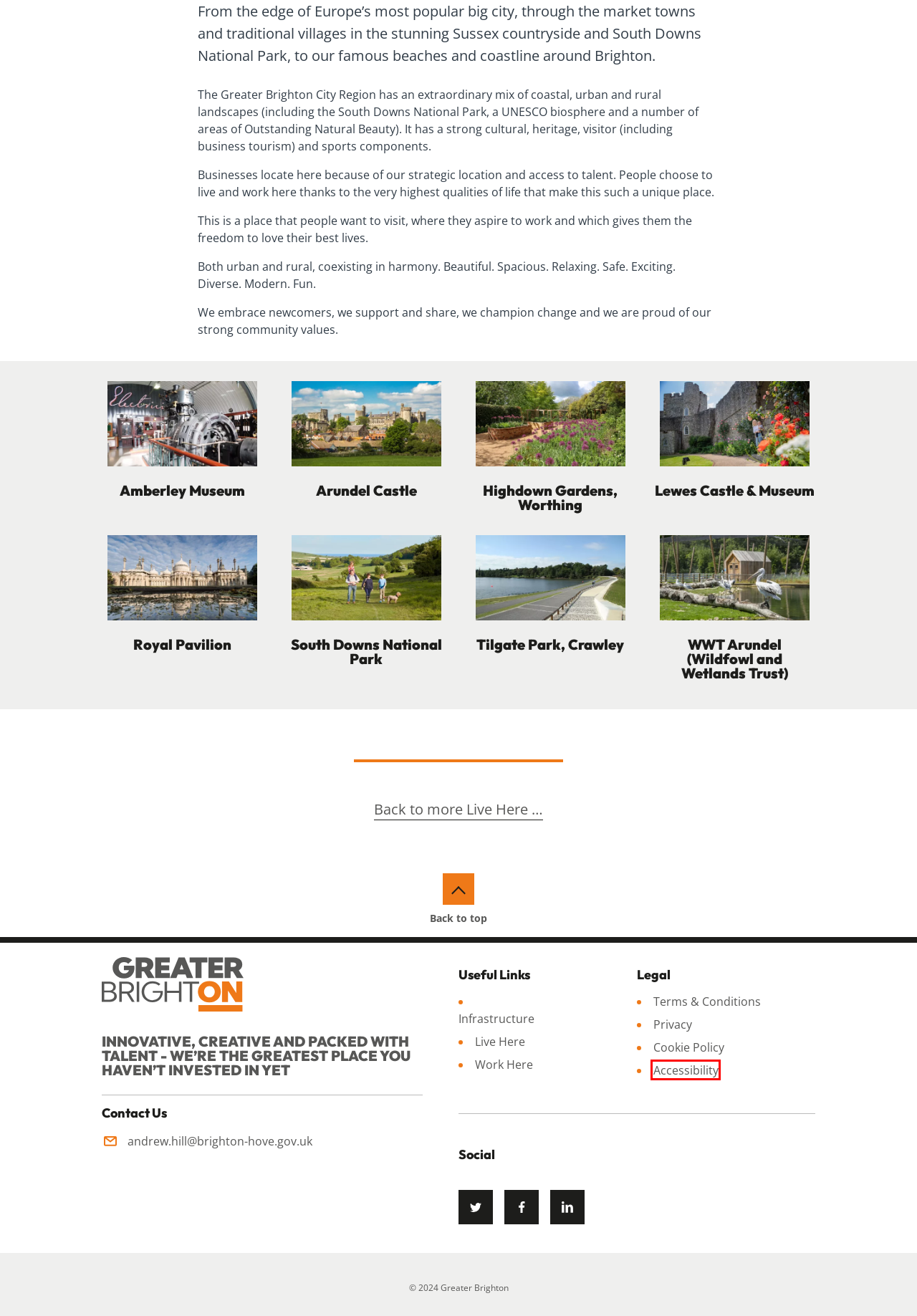A screenshot of a webpage is given with a red bounding box around a UI element. Choose the description that best matches the new webpage shown after clicking the element within the red bounding box. Here are the candidates:
A. Highdown Gardens - Greater Brighton
B. Terms & Conditions - Greater Brighton
C. Work Here - Greater Brighton
D. Accessibility - Greater Brighton
E. Royal Pavilion - Greater Brighton
F. South Downs National Park - Greater Brighton
G. Infrastructure - Greater Brighton
H. Lewes Castle & Museum - Greater Brighton

D